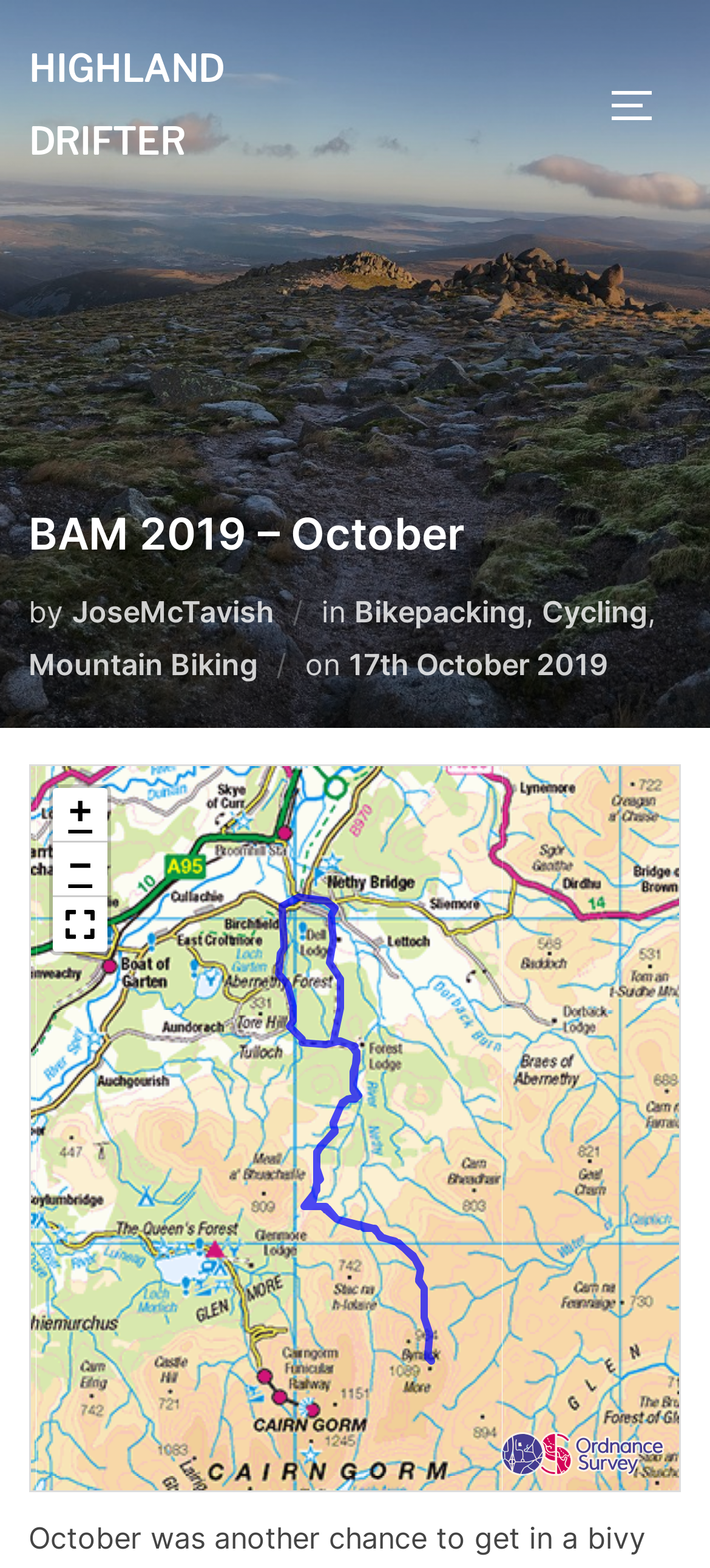What are the three options for zooming?
Provide a detailed answer to the question, using the image to inform your response.

I found the answer by looking at the zoom control section of the webpage, where it provides three buttons for zooming: 'Zoom in', 'Zoom out', and 'Full Screen'.